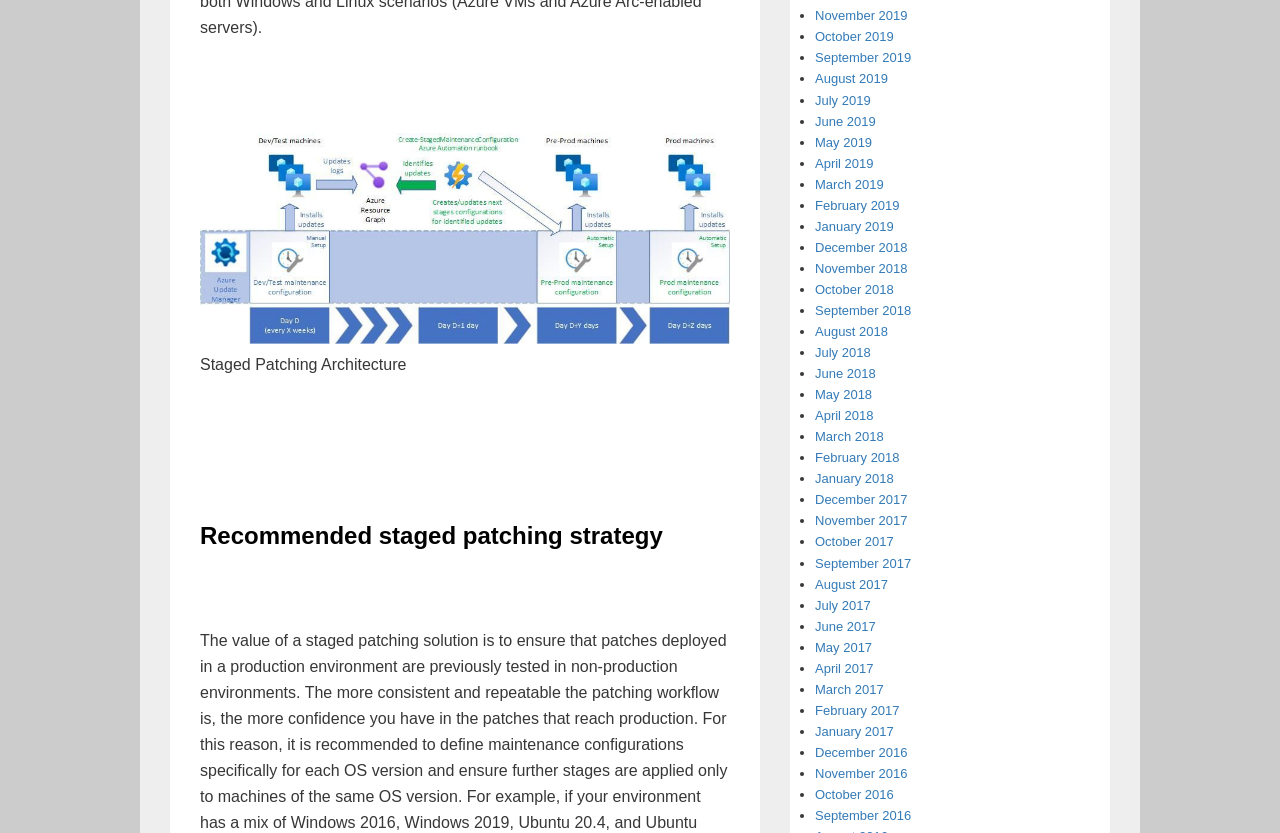Please identify the bounding box coordinates of the region to click in order to complete the task: "Click the 'Staged Patching Architecture' button". The coordinates must be four float numbers between 0 and 1, specified as [left, top, right, bottom].

[0.156, 0.159, 0.57, 0.413]